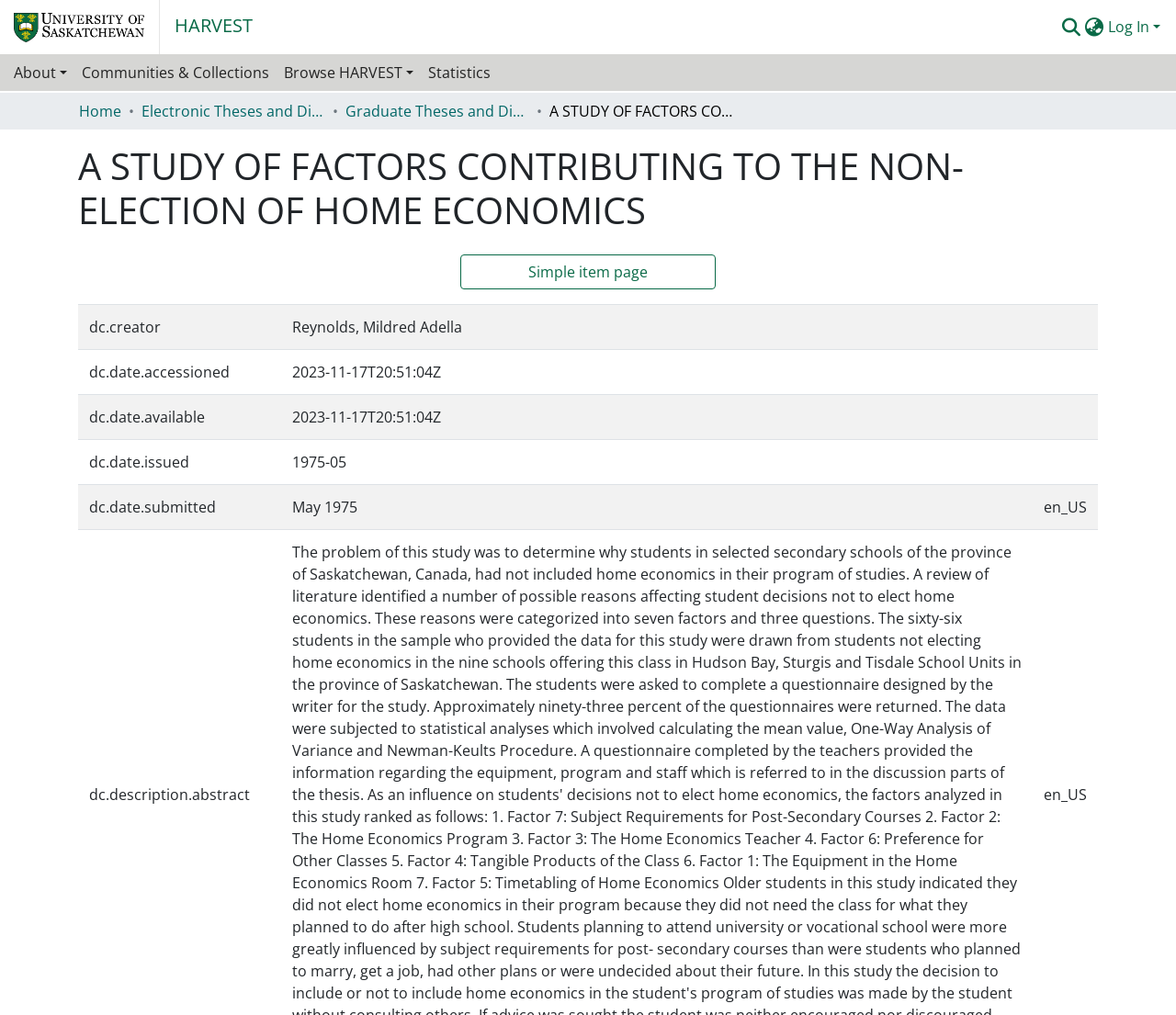Identify the bounding box coordinates for the region of the element that should be clicked to carry out the instruction: "Switch language". The bounding box coordinates should be four float numbers between 0 and 1, i.e., [left, top, right, bottom].

[0.921, 0.016, 0.941, 0.037]